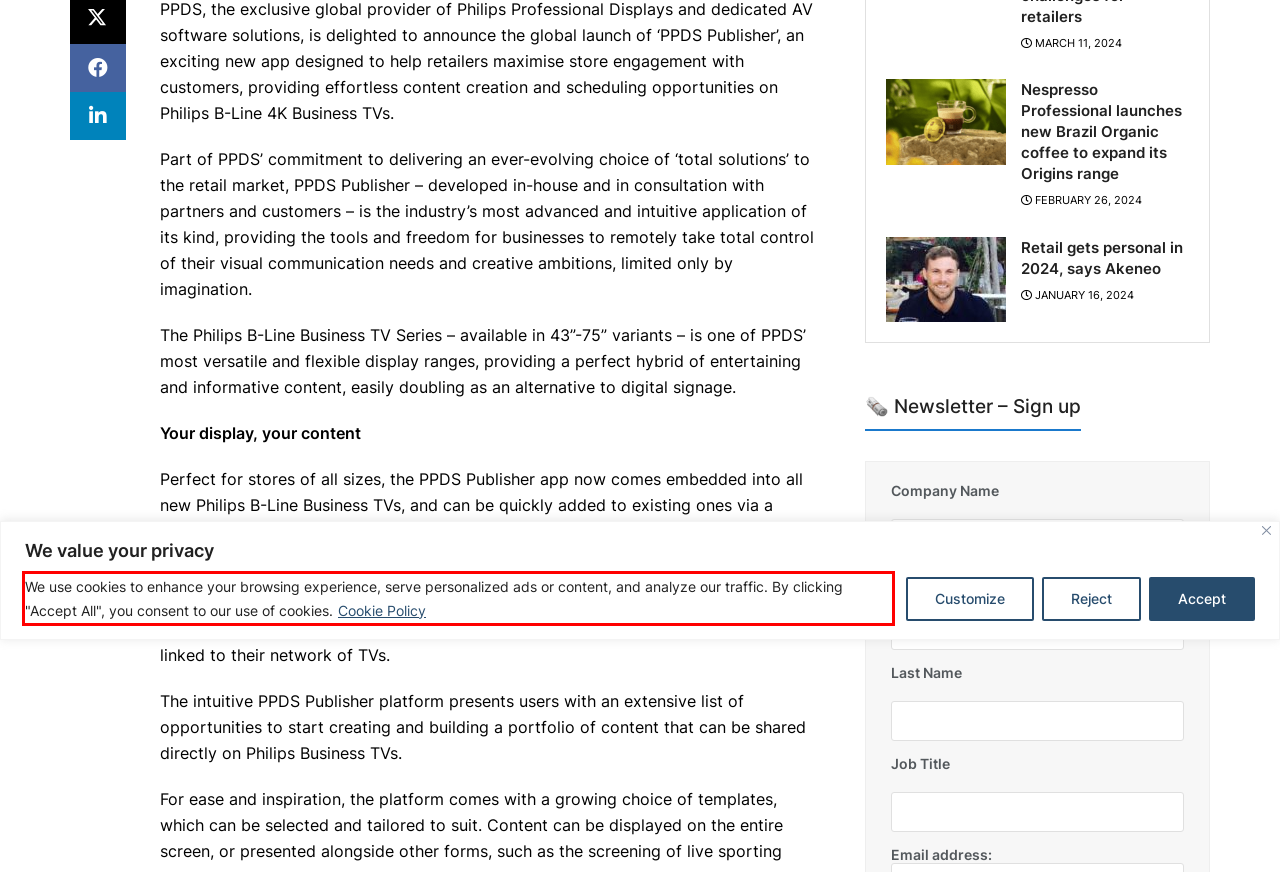You are provided with a screenshot of a webpage that includes a red bounding box. Extract and generate the text content found within the red bounding box.

We use cookies to enhance your browsing experience, serve personalized ads or content, and analyze our traffic. By clicking "Accept All", you consent to our use of cookies. Cookie Policy